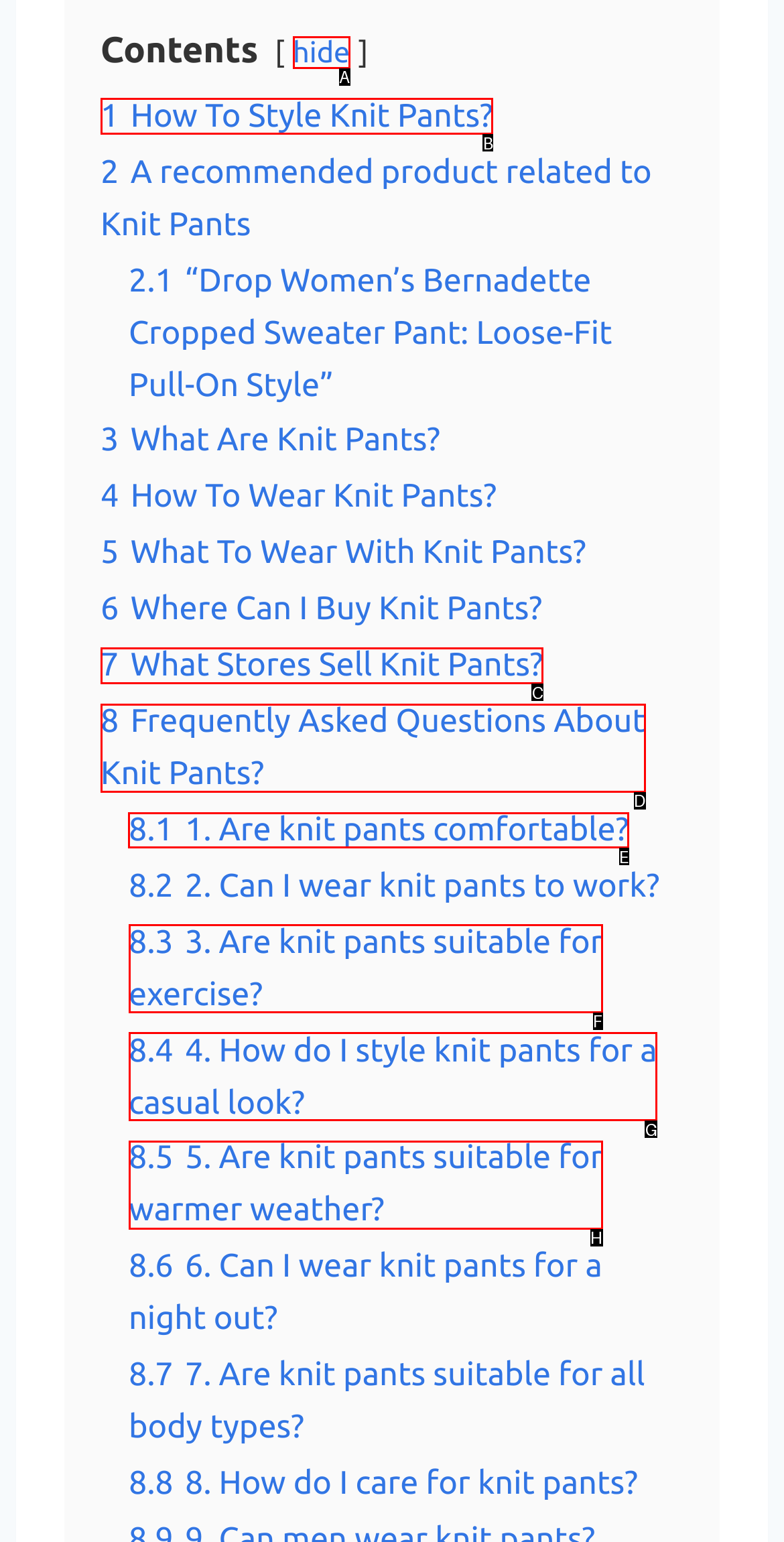Indicate the HTML element that should be clicked to perform the task: go to home page Reply with the letter corresponding to the chosen option.

None